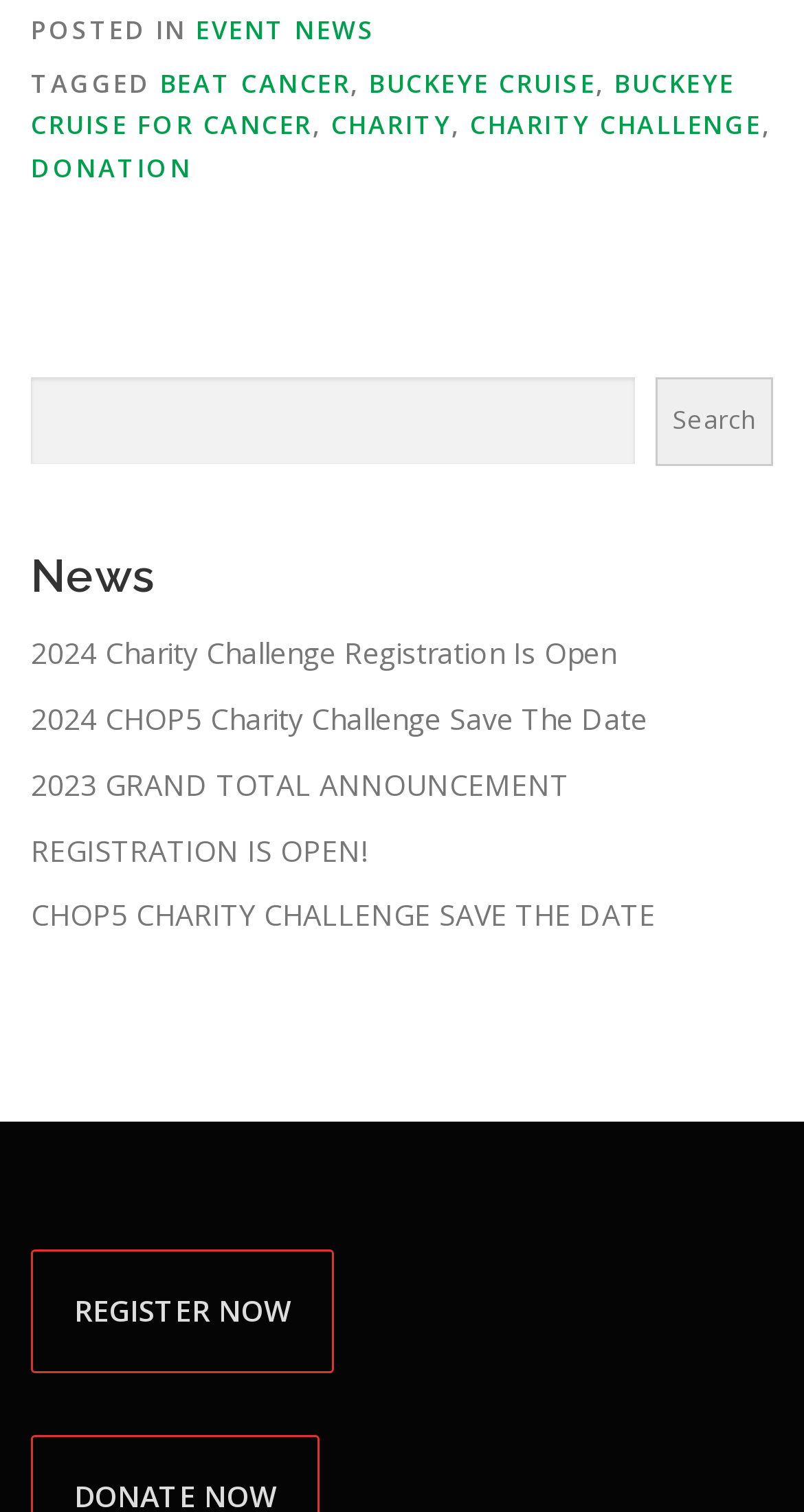Pinpoint the bounding box coordinates of the area that must be clicked to complete this instruction: "Learn about BEAT CANCER charity".

[0.199, 0.043, 0.436, 0.067]